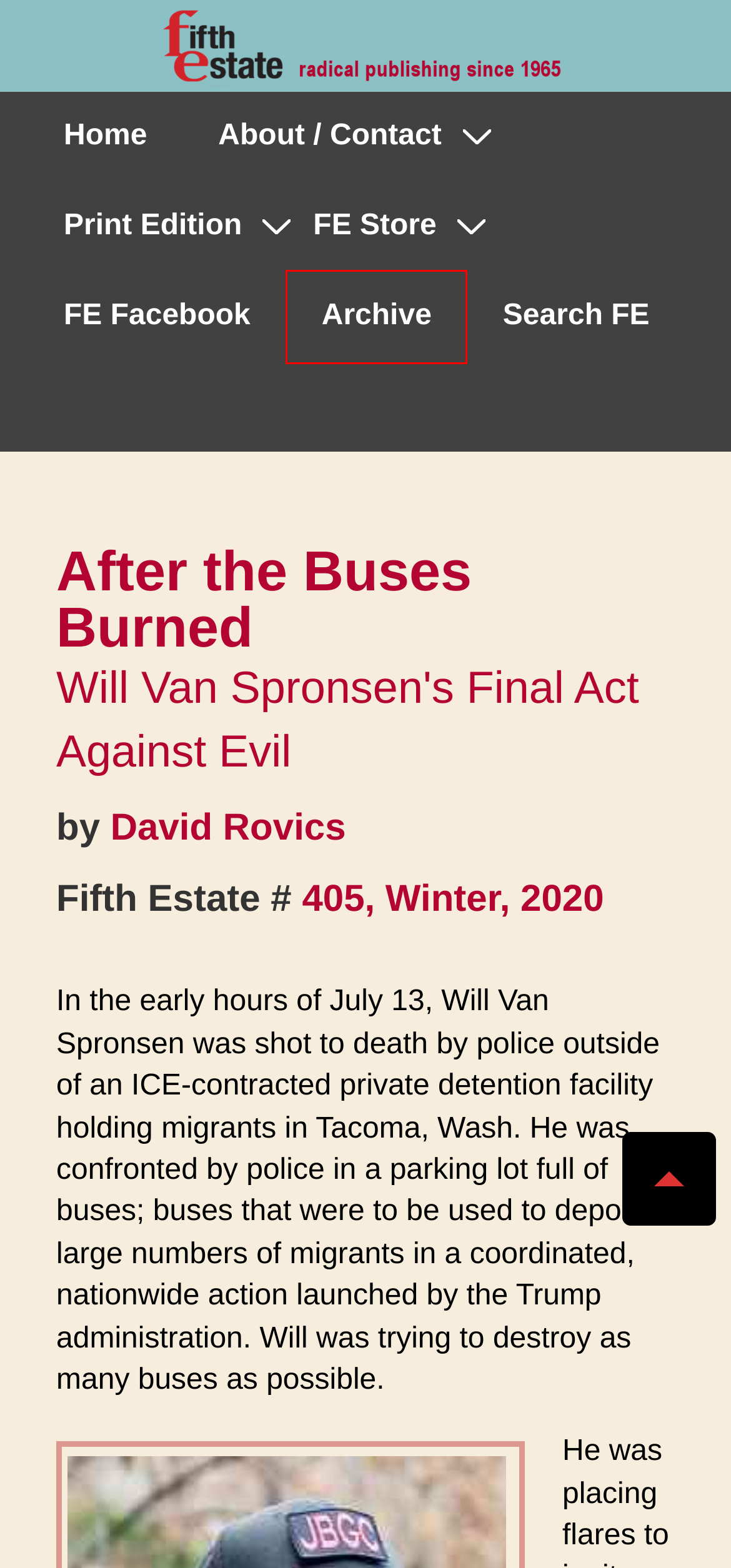Examine the screenshot of a webpage with a red bounding box around an element. Then, select the webpage description that best represents the new page after clicking the highlighted element. Here are the descriptions:
A. Fifth Estate - Radical publishing since 1965
B. David Rovics Archives -
C. Fifth Estate Archive
D. Writers’ Guidelines - Fifth Estate Magazine
E. Search Fifth Estate -
F. About us -
G. Special Offers - Fifth Estate Online Store
H. Issue 405, Winter, 2020 - Fifth Estate Magazine

C